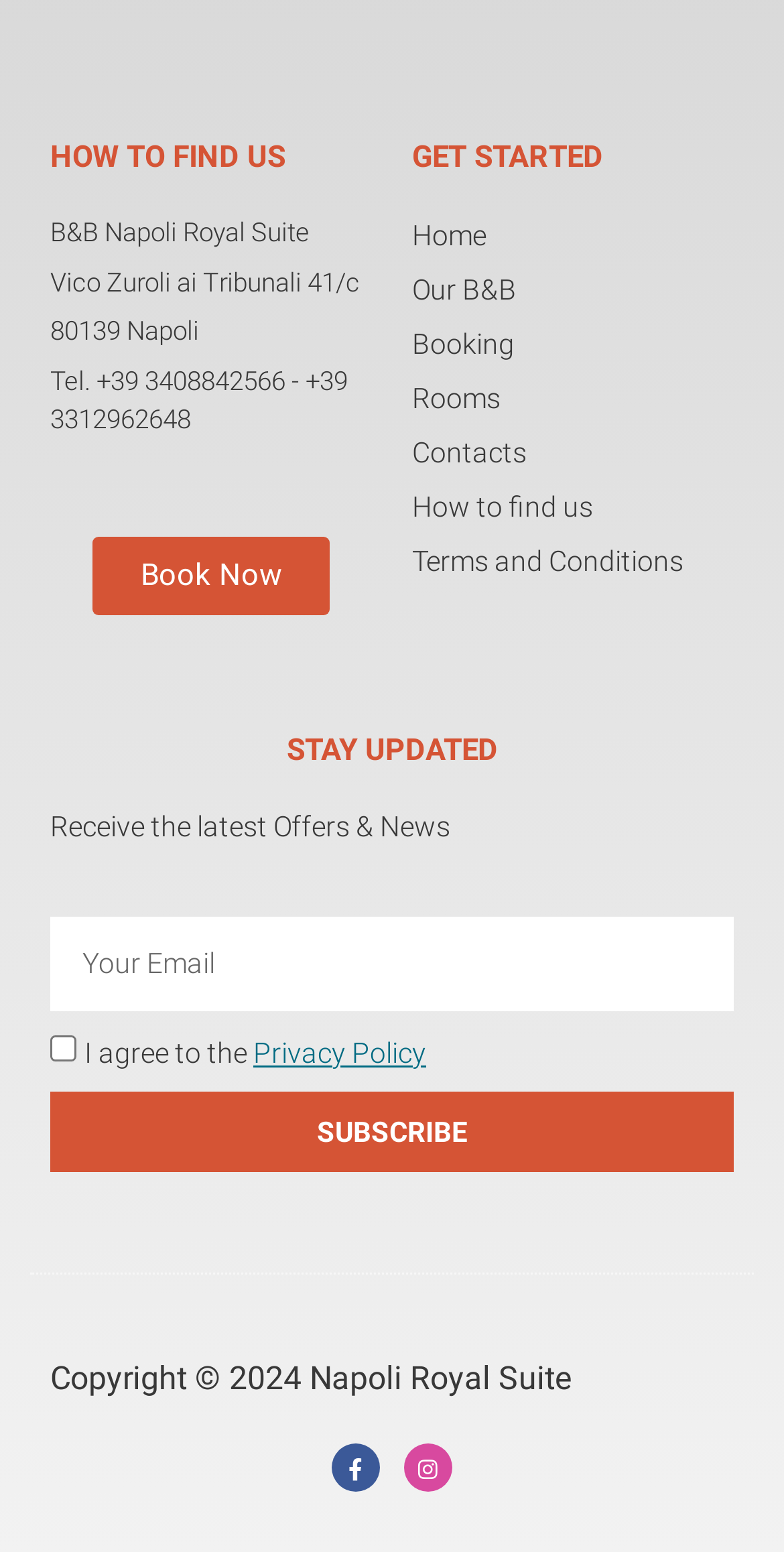Provide the bounding box coordinates of the area you need to click to execute the following instruction: "Click on Book Now".

[0.118, 0.346, 0.421, 0.396]